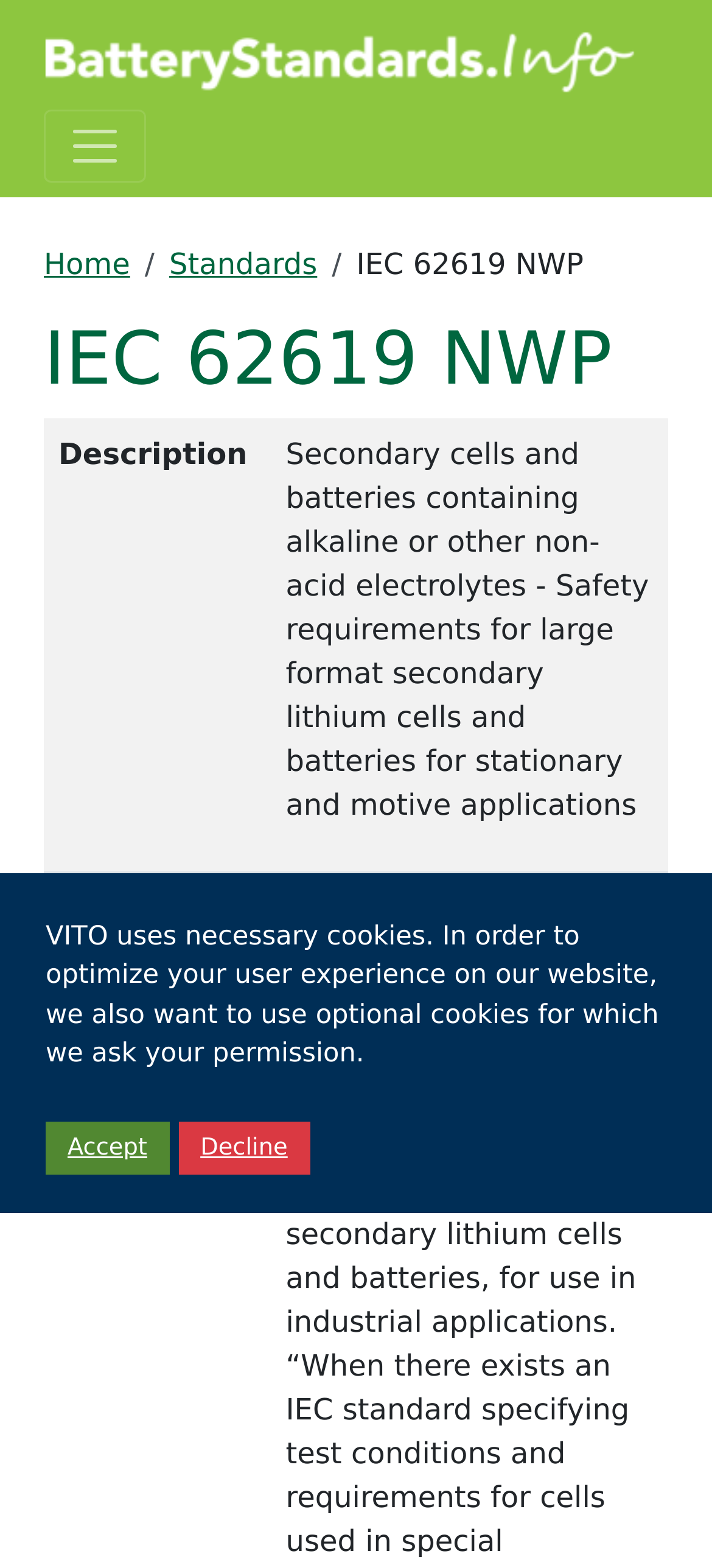From the webpage screenshot, identify the region described by Decline. Provide the bounding box coordinates as (top-left x, top-left y, bottom-right x, bottom-right y), with each value being a floating point number between 0 and 1.

[0.251, 0.715, 0.435, 0.749]